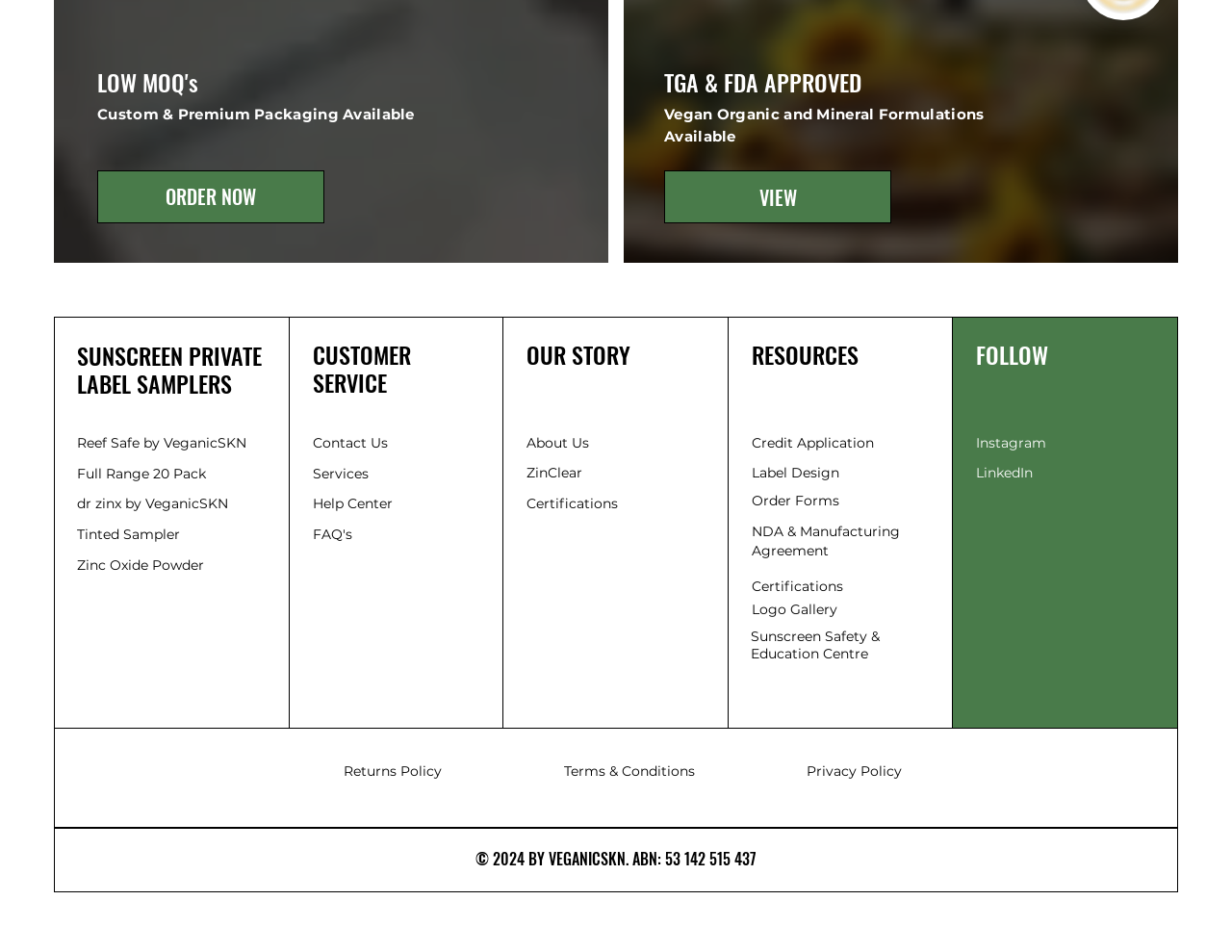What is the name of the certification mentioned?
Answer briefly with a single word or phrase based on the image.

TGA & FDA APPROVED